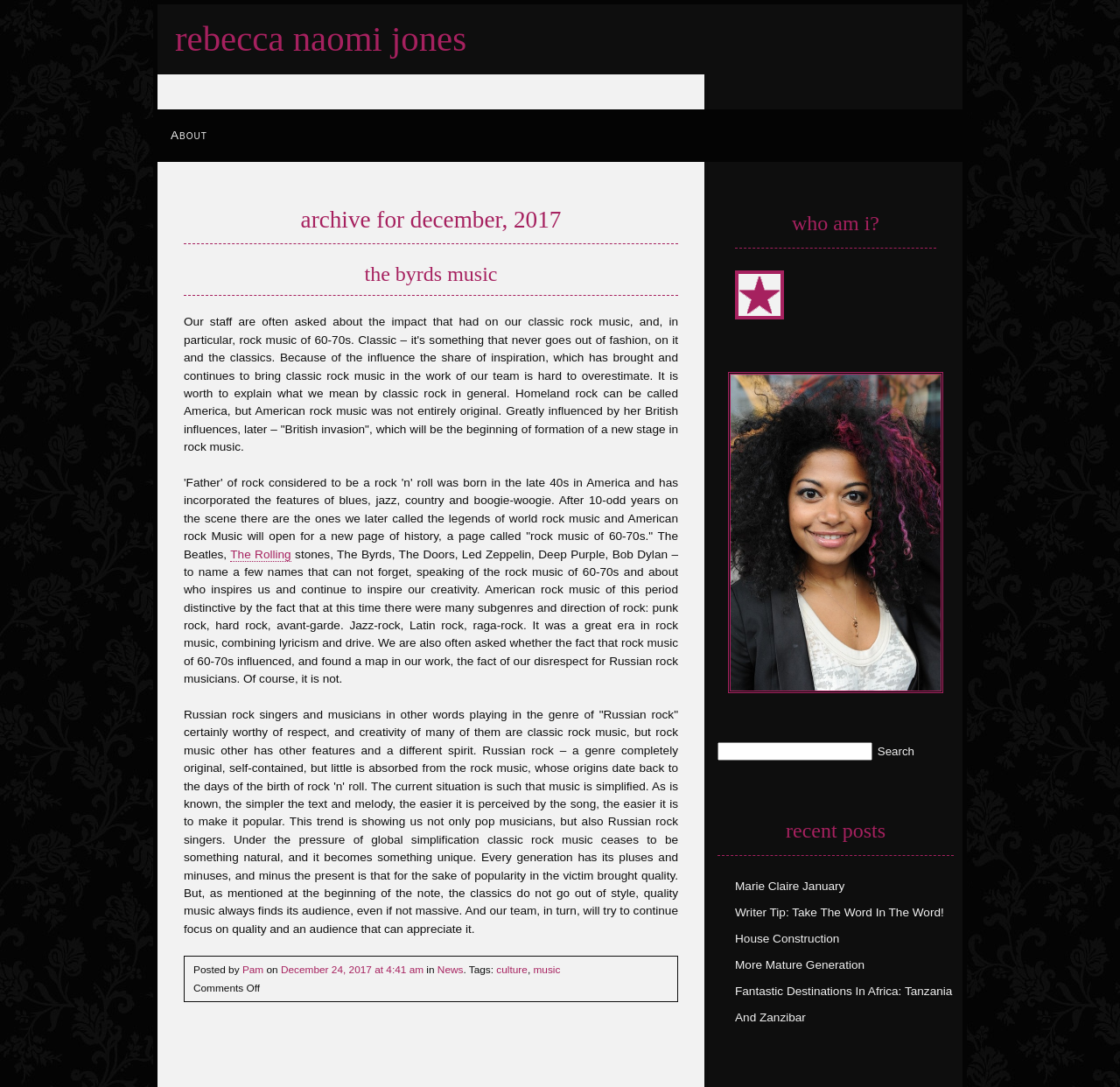Pinpoint the bounding box coordinates of the clickable area needed to execute the instruction: "Check the comments on The Byrds Music". The coordinates should be specified as four float numbers between 0 and 1, i.e., [left, top, right, bottom].

[0.173, 0.903, 0.232, 0.915]